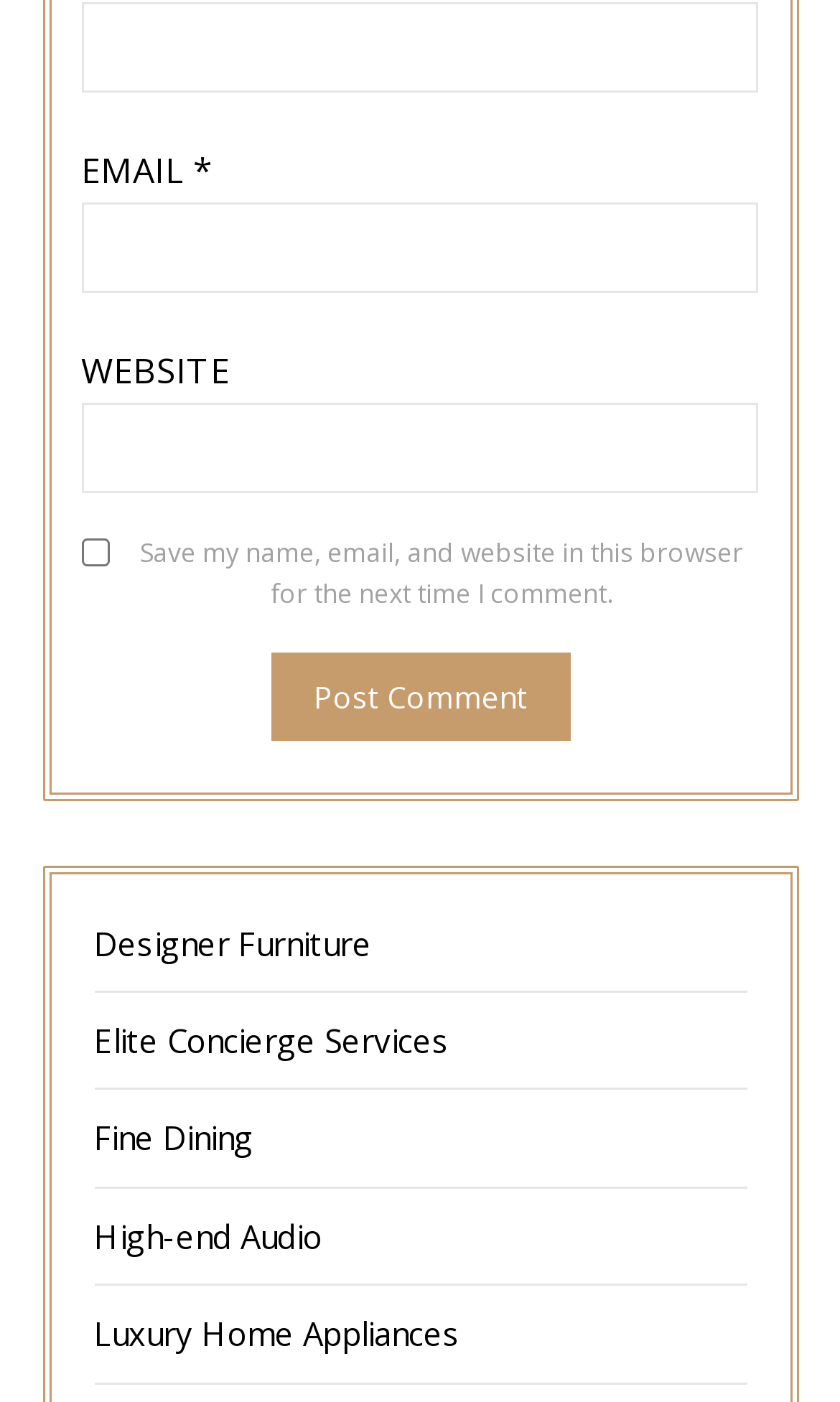Pinpoint the bounding box coordinates for the area that should be clicked to perform the following instruction: "Check Save my name, email, and website in this browser for the next time I comment".

[0.096, 0.383, 0.13, 0.403]